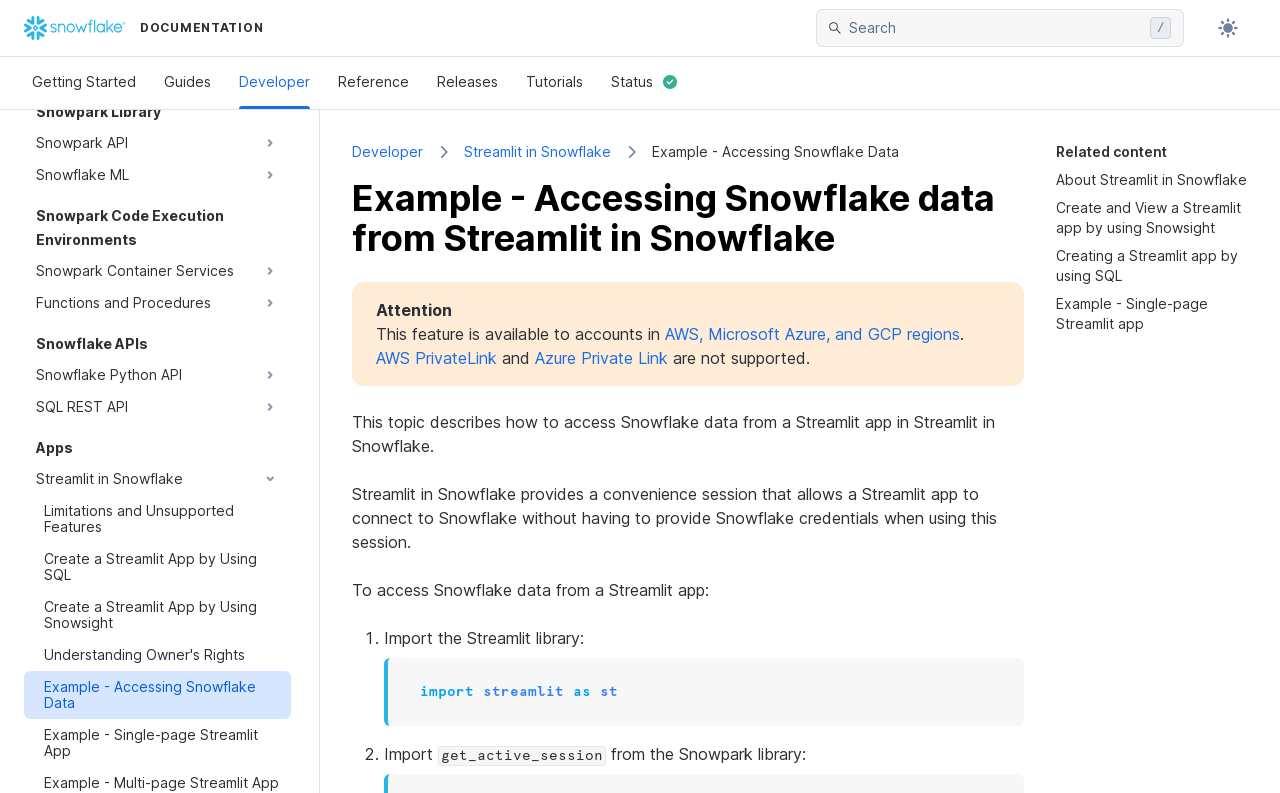Identify the bounding box coordinates for the element that needs to be clicked to fulfill this instruction: "Read about Example - Accessing Snowflake Data". Provide the coordinates in the format of four float numbers between 0 and 1: [left, top, right, bottom].

[0.034, 0.846, 0.218, 0.907]